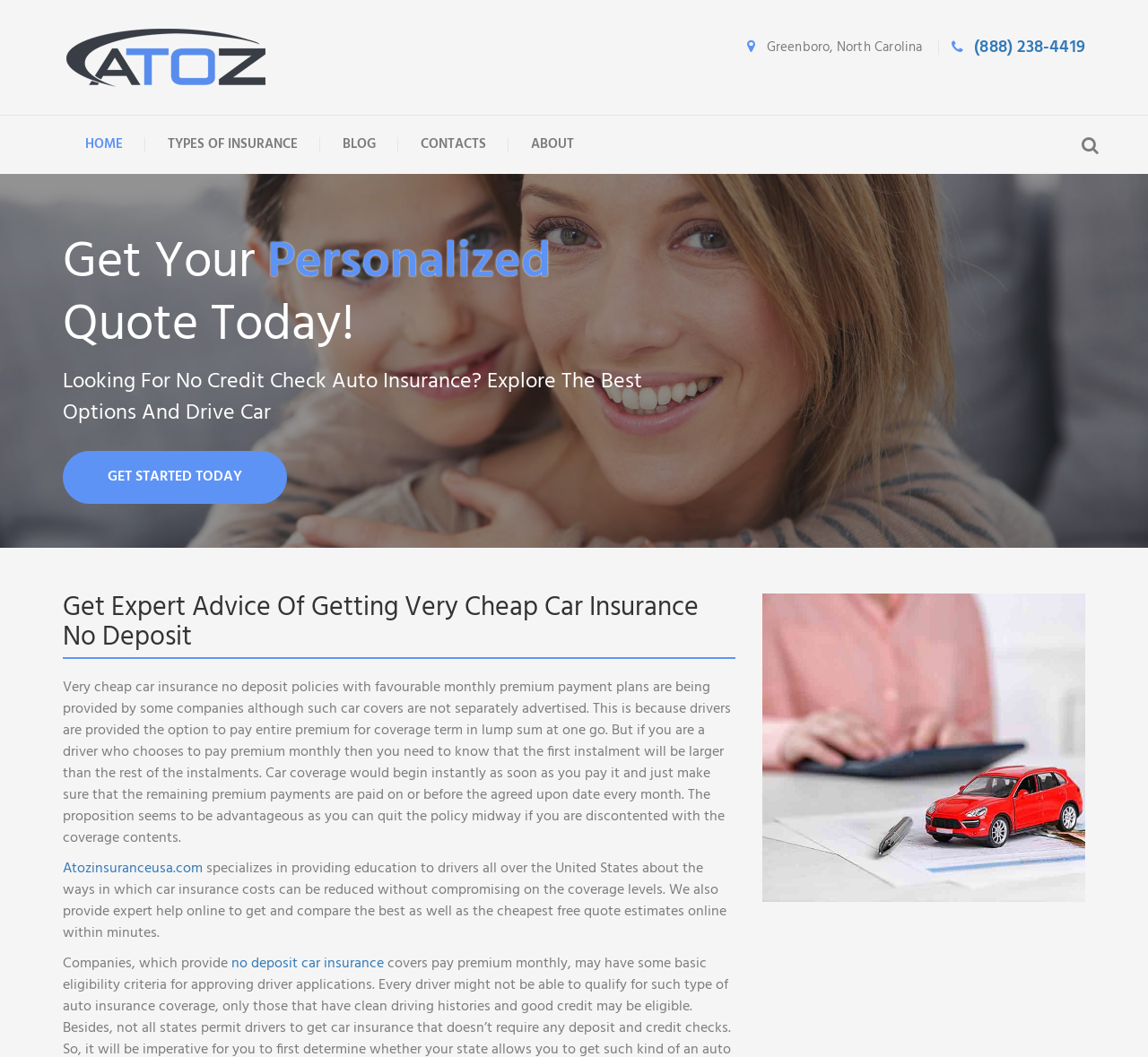Can you find the bounding box coordinates for the element to click on to achieve the instruction: "Click the 'GET STARTED TODAY' link"?

[0.055, 0.426, 0.25, 0.476]